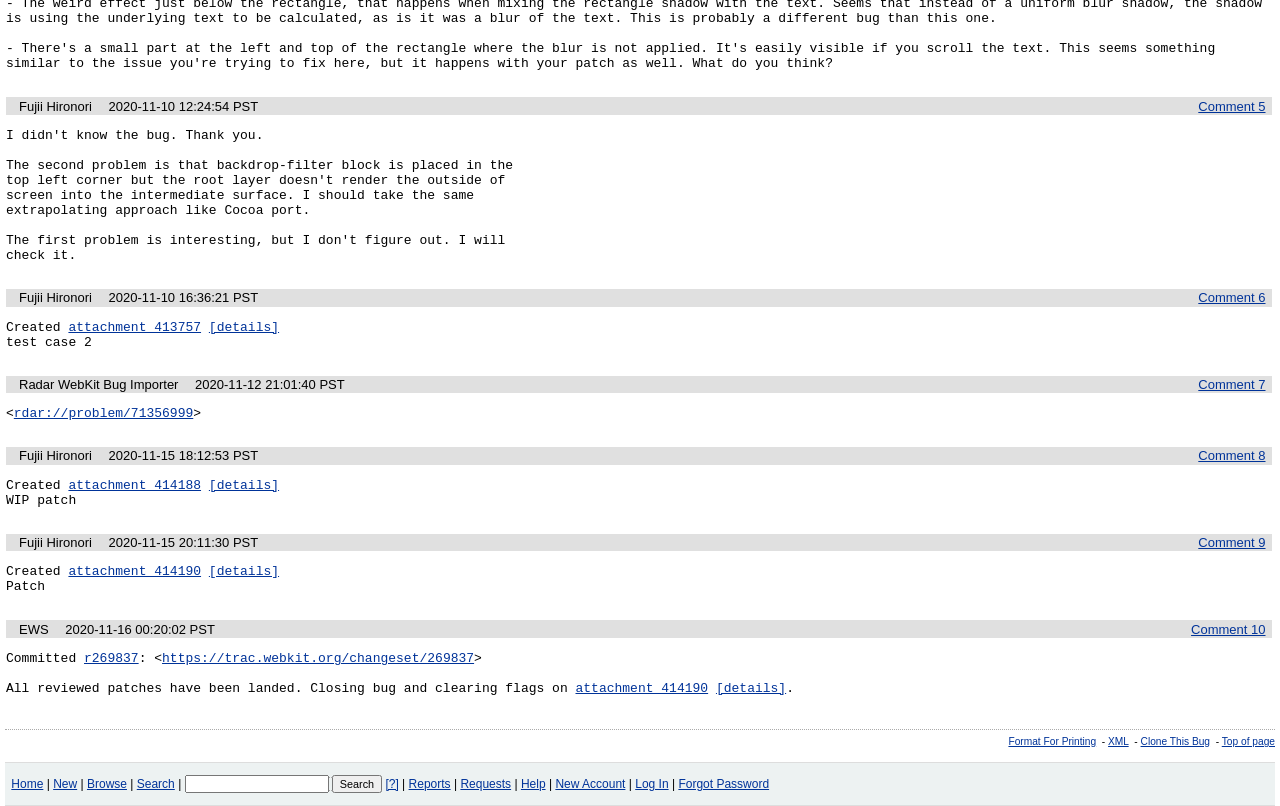Please determine the bounding box coordinates of the element's region to click for the following instruction: "Format for printing".

[0.788, 0.913, 0.856, 0.927]